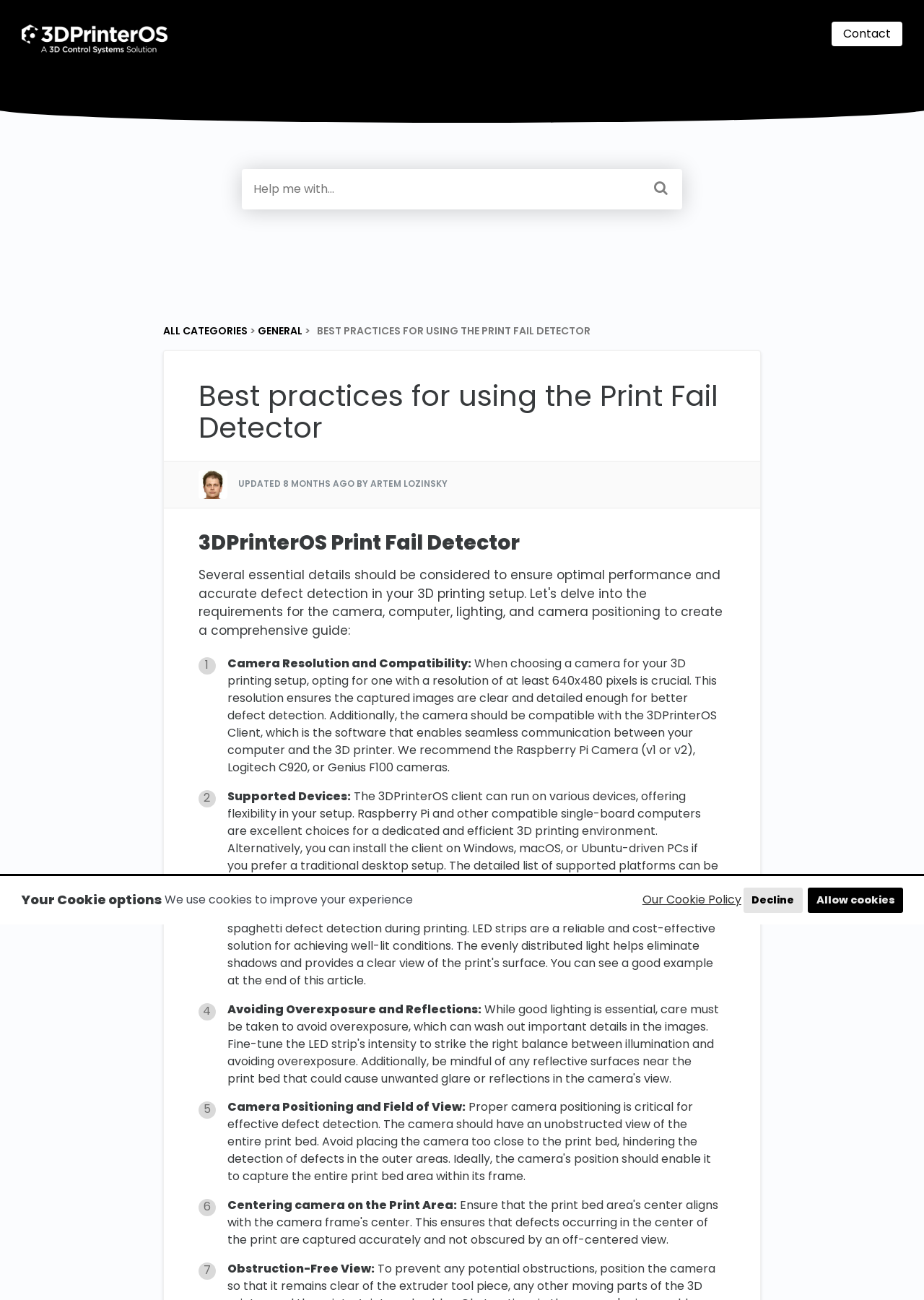Please specify the bounding box coordinates of the region to click in order to perform the following instruction: "read about general knowledge".

[0.279, 0.249, 0.327, 0.26]